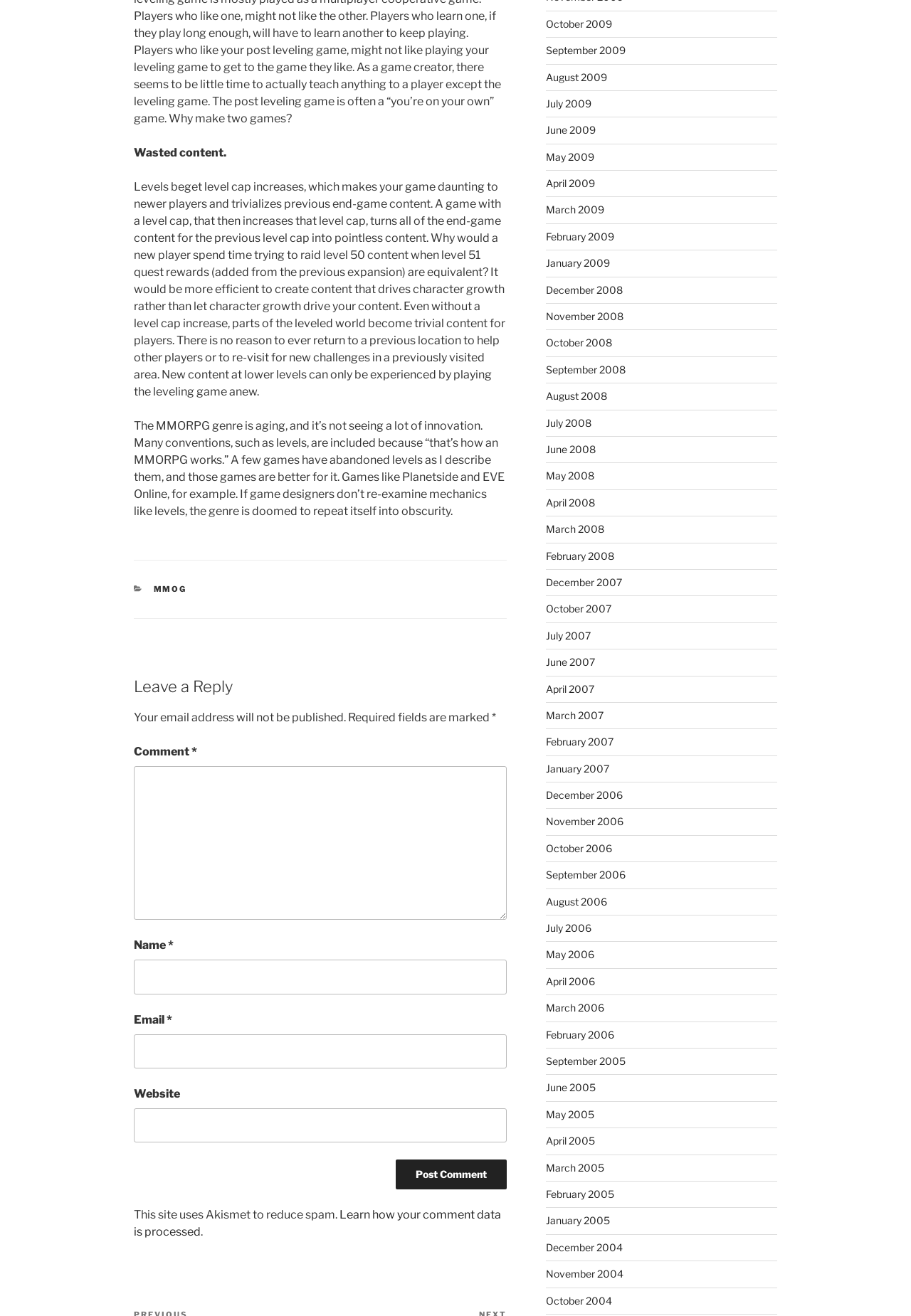Please locate the bounding box coordinates of the element that should be clicked to achieve the given instruction: "Enter your name".

[0.147, 0.729, 0.556, 0.756]